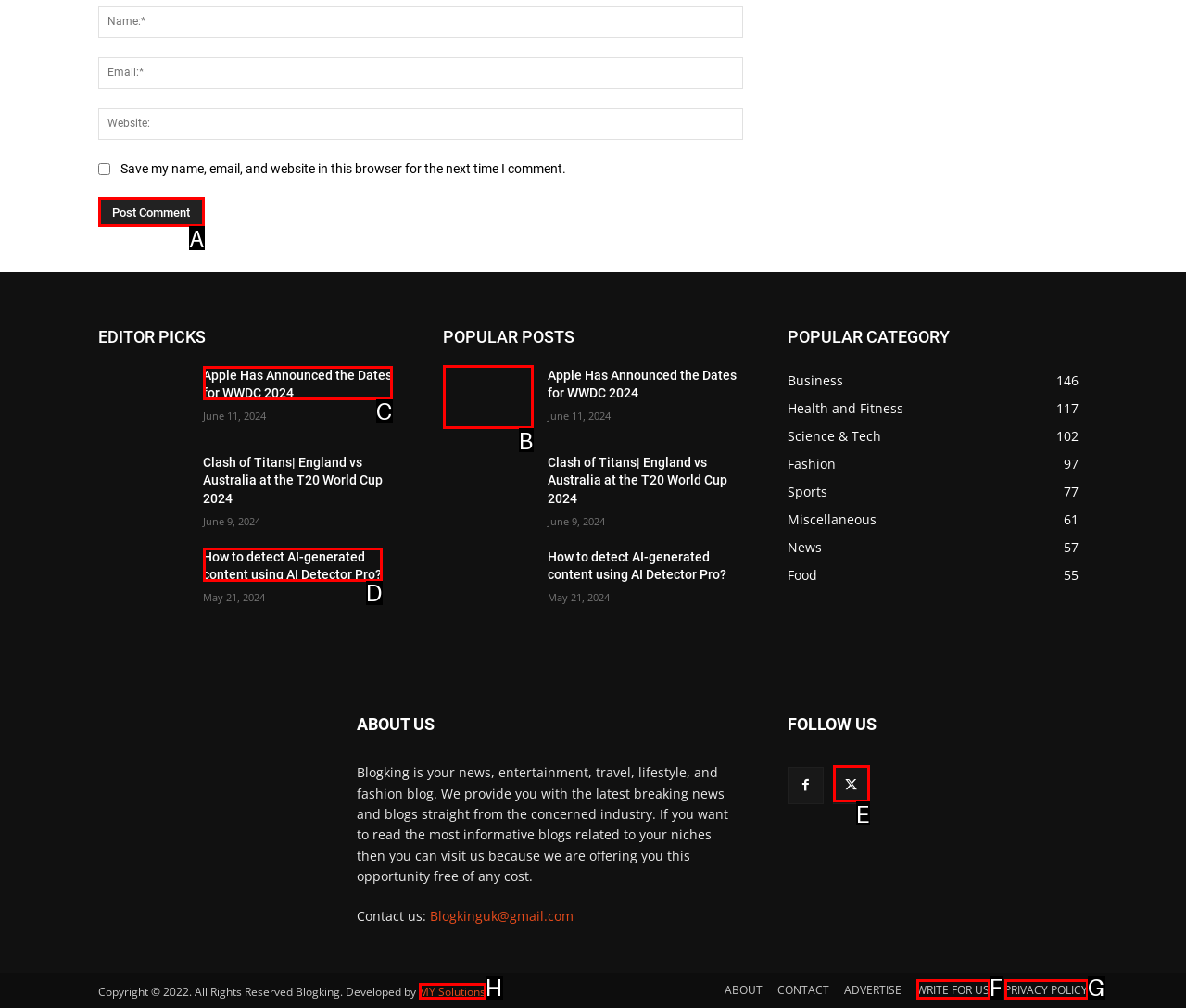From the given choices, determine which HTML element matches the description: parent_node: Weekly Webzine. Reply with the appropriate letter.

None